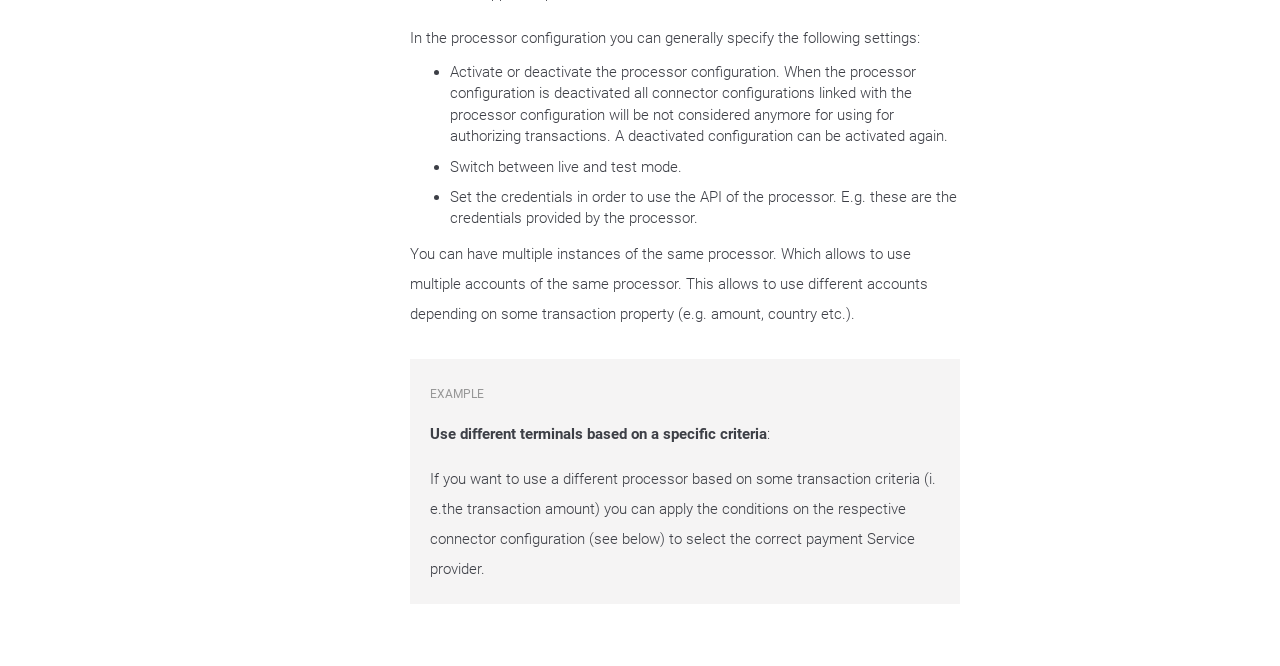Please answer the following question using a single word or phrase: 
How many links are there on the webpage?

13